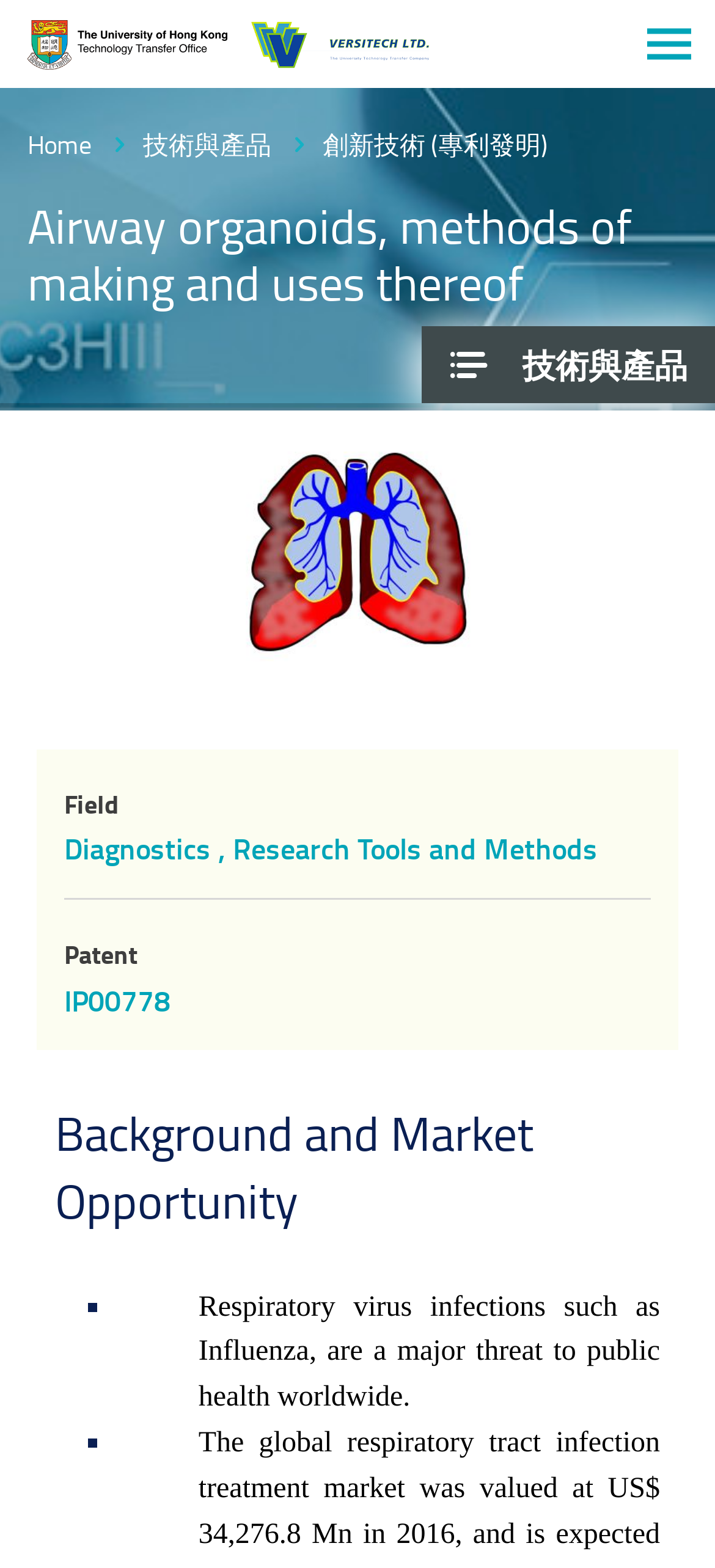Show the bounding box coordinates for the HTML element described as: "技術與產品".

[0.59, 0.208, 1.0, 0.257]